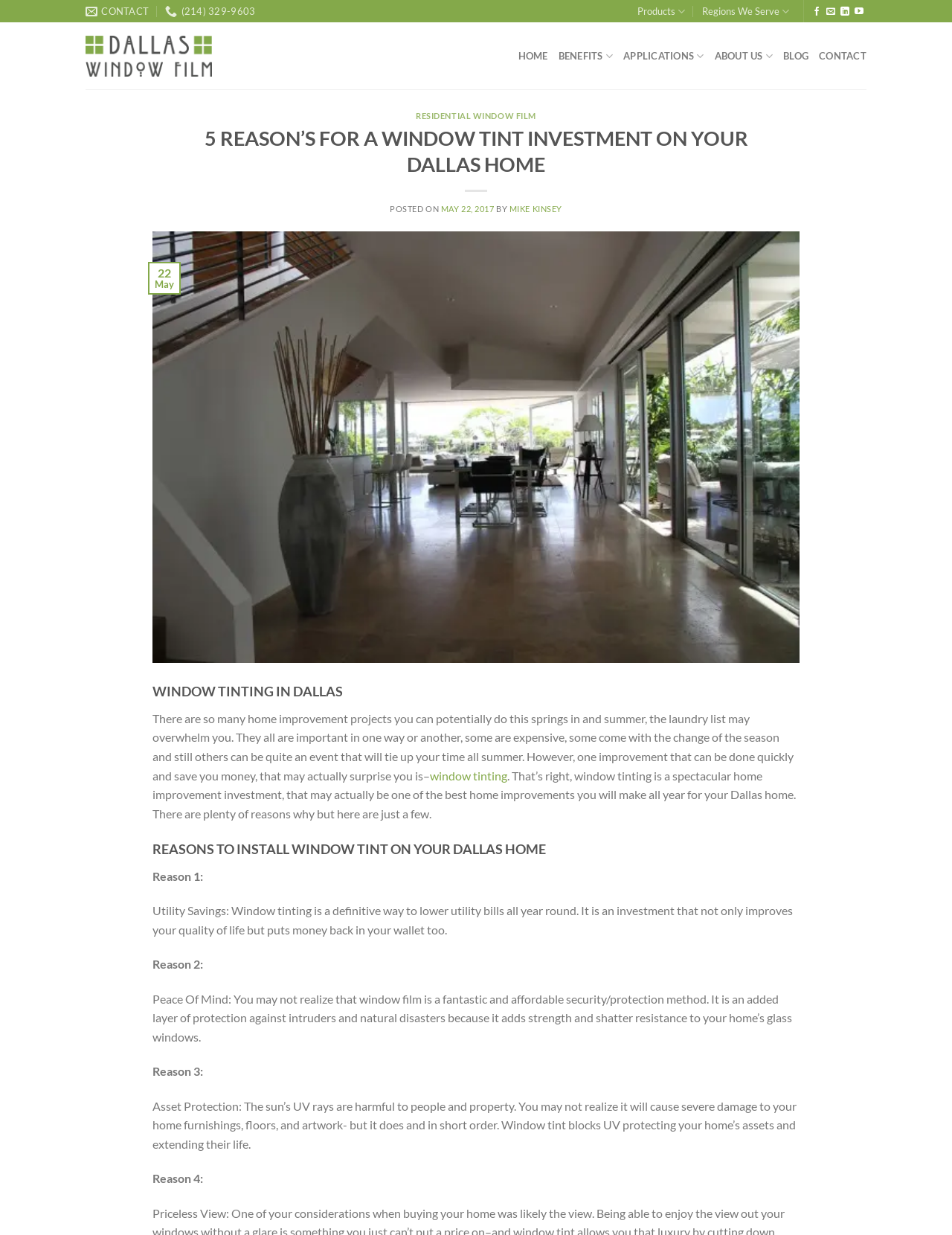Please provide the bounding box coordinates for the element that needs to be clicked to perform the following instruction: "Go to top". The coordinates should be given as four float numbers between 0 and 1, i.e., [left, top, right, bottom].

[0.953, 0.743, 0.983, 0.766]